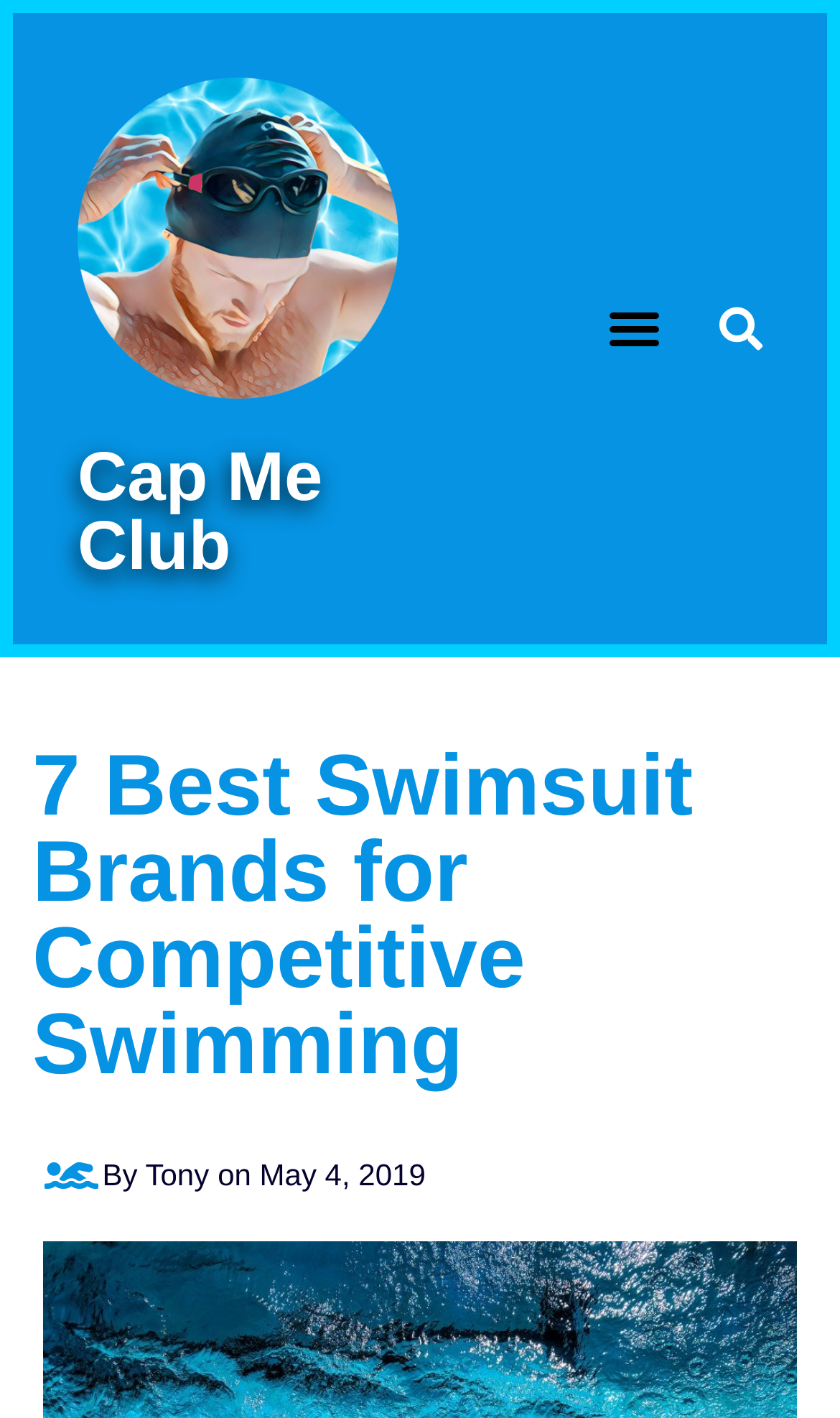Respond to the question below with a single word or phrase:
What is the name of the website?

Cap Me Club